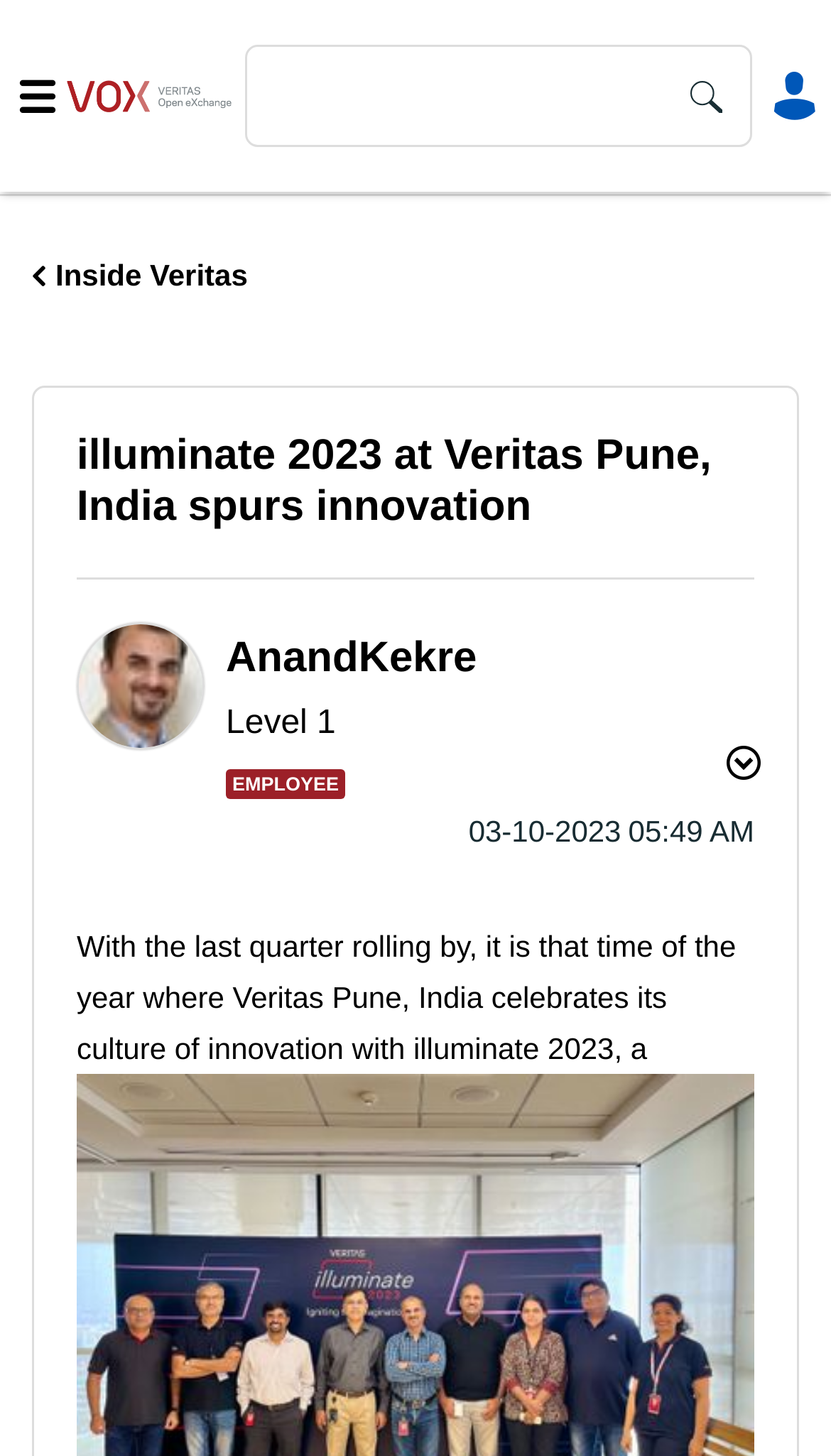Using details from the image, please answer the following question comprehensively:
Who is the person in the image?

The image is labeled as 'AnandKekre' and there is also a link 'View Profile of AnandKekre' below the image, indicating that the person in the image is AnandKekre.